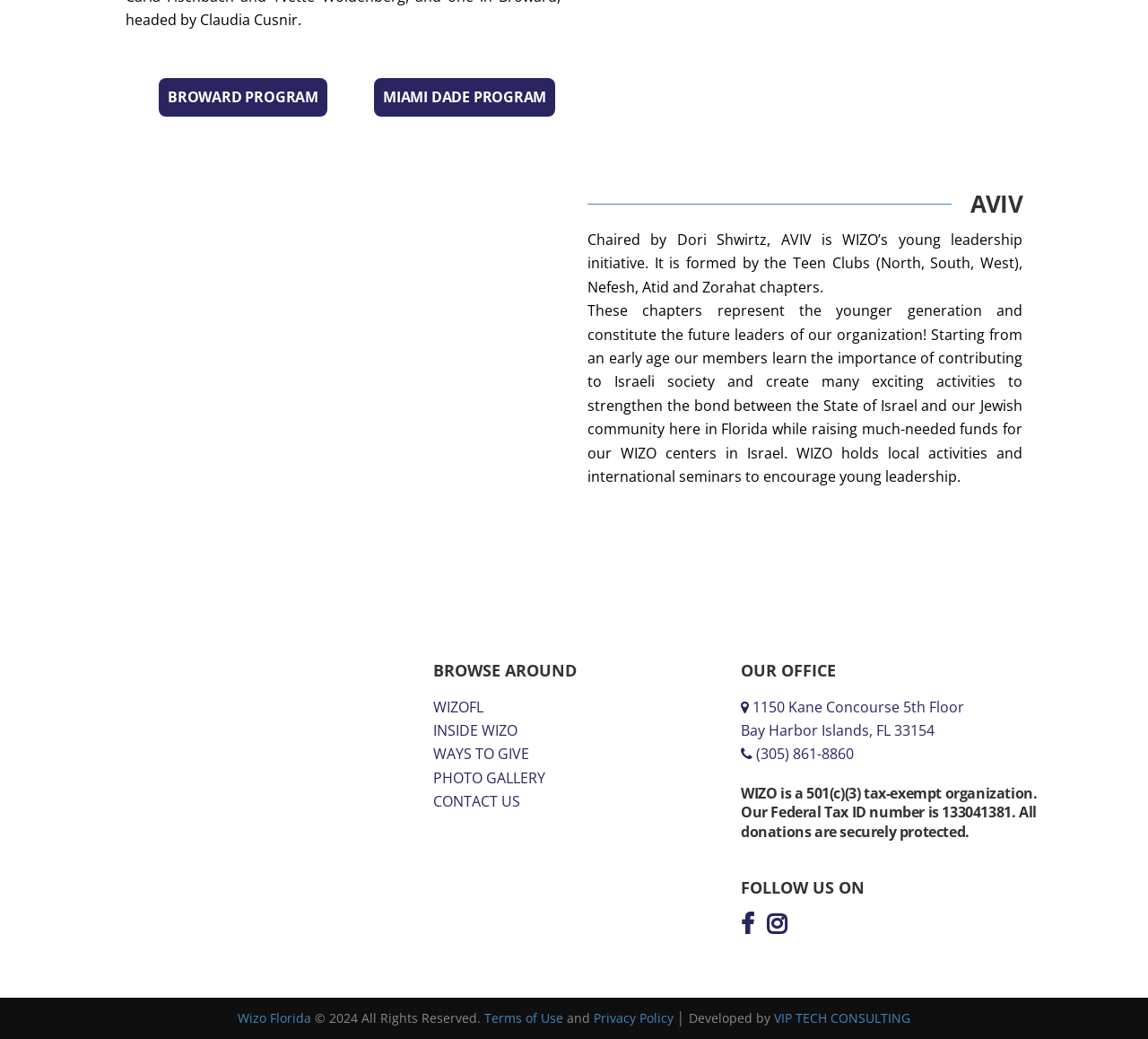Provide a one-word or brief phrase answer to the question:
What is the name of the organization that developed the website?

VIP TECH CONSULTING